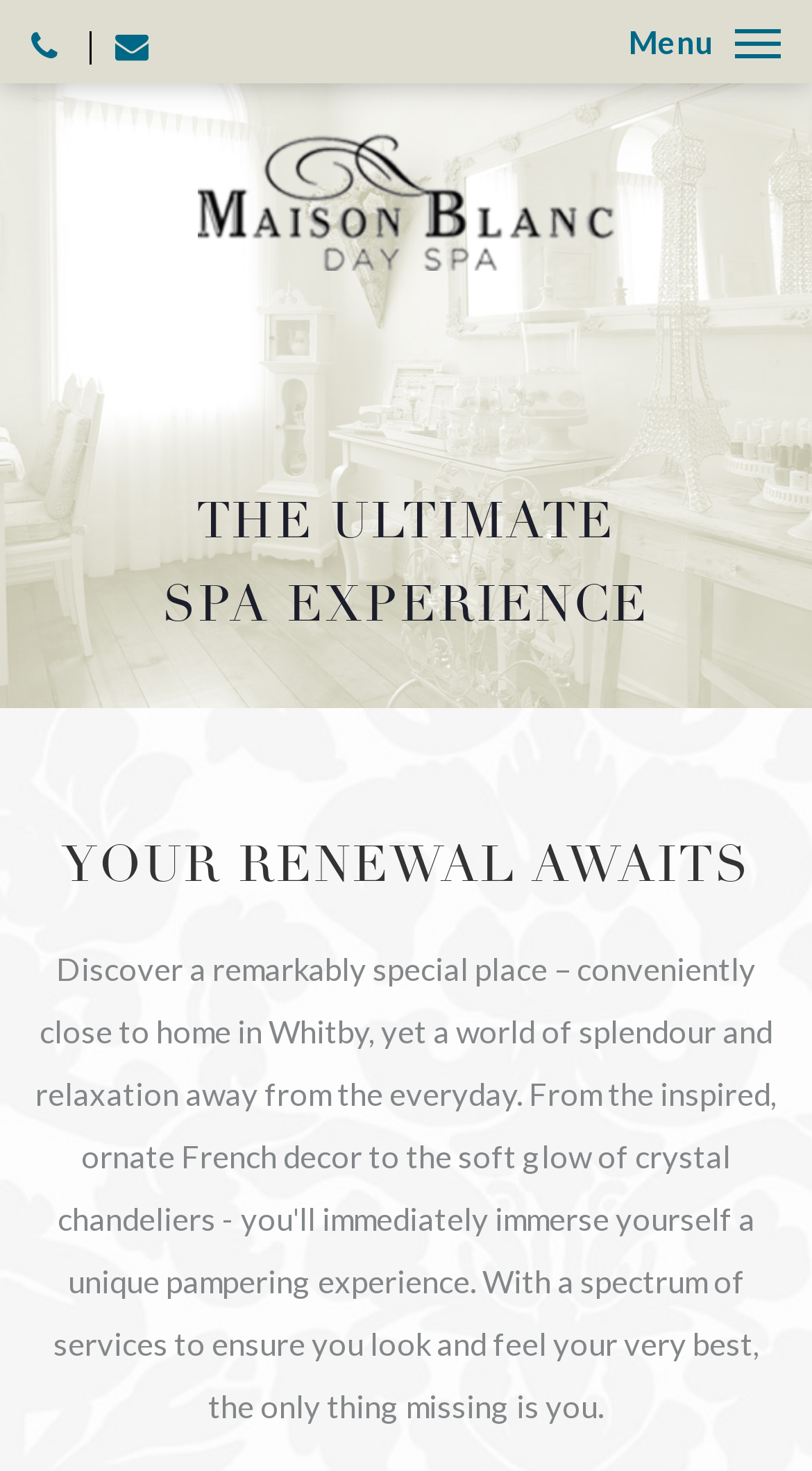Create an elaborate caption for the webpage.

The webpage is for Maison Blanc Day Spa, with a prominent heading "THE ULTIMATE SPA EXPERIENCE" located near the top of the page. Below this heading, there is a smaller heading "YOUR RENEWAL AWAITS". 

On the top left side of the page, there are two links, one with a blank text and the other with a popup dialog. 

To the right of these links, there is a logo image of Maison Blanc, which is also a link. 

In the middle of the page, there is a textbox where users can enter their email address, accompanied by a "Go" button to the right. The button has the text "GO" on it. 

Overall, the webpage has a simple layout with a focus on the spa's brand and a call-to-action to enter an email address.